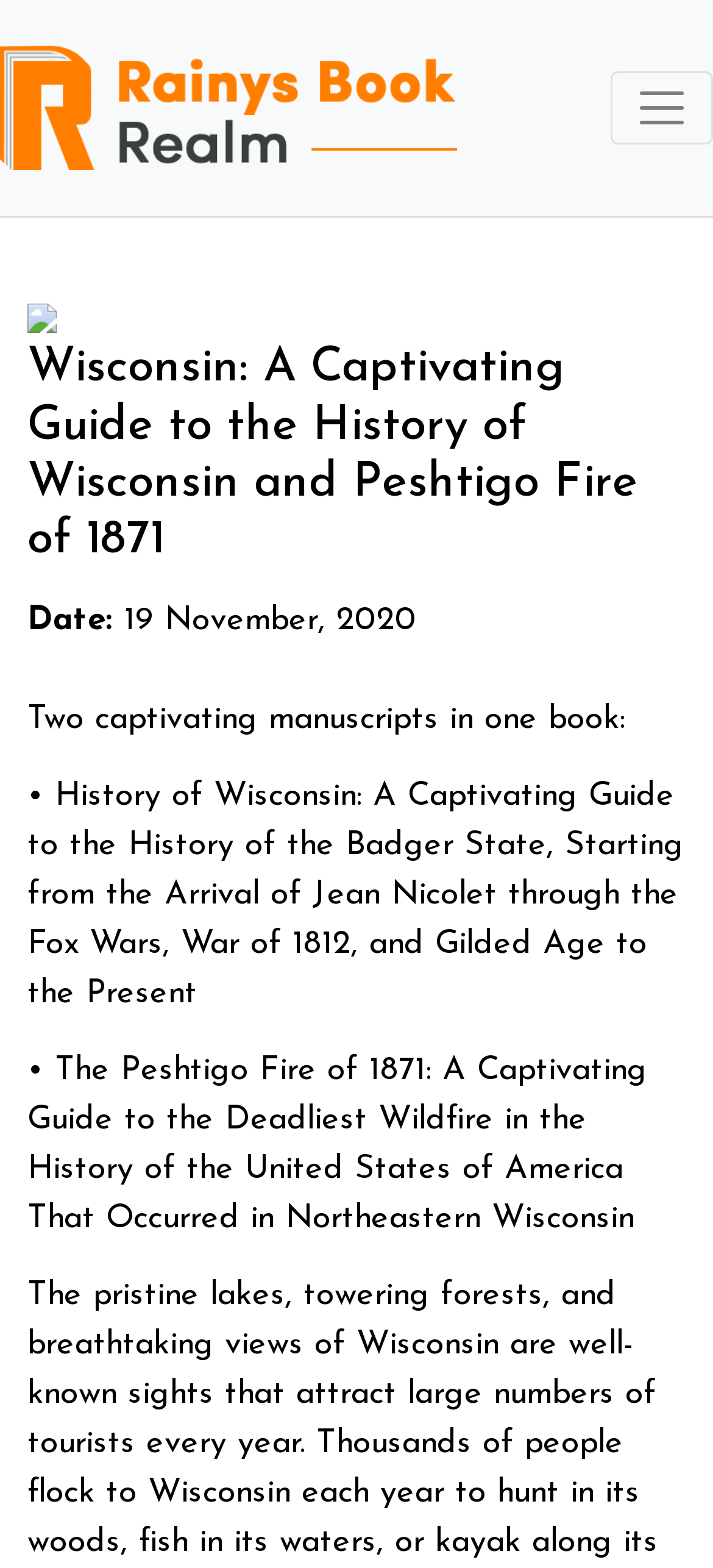What is the topic of the first manuscript?
Please give a detailed and thorough answer to the question, covering all relevant points.

I found the topic of the first manuscript by reading the static text element that says '• History of Wisconsin: A Captivating Guide to the History of the Badger State, Starting from the Arrival of Jean Nicolet through the Fox Wars, War of 1812, and Gilded Age to the Present'.